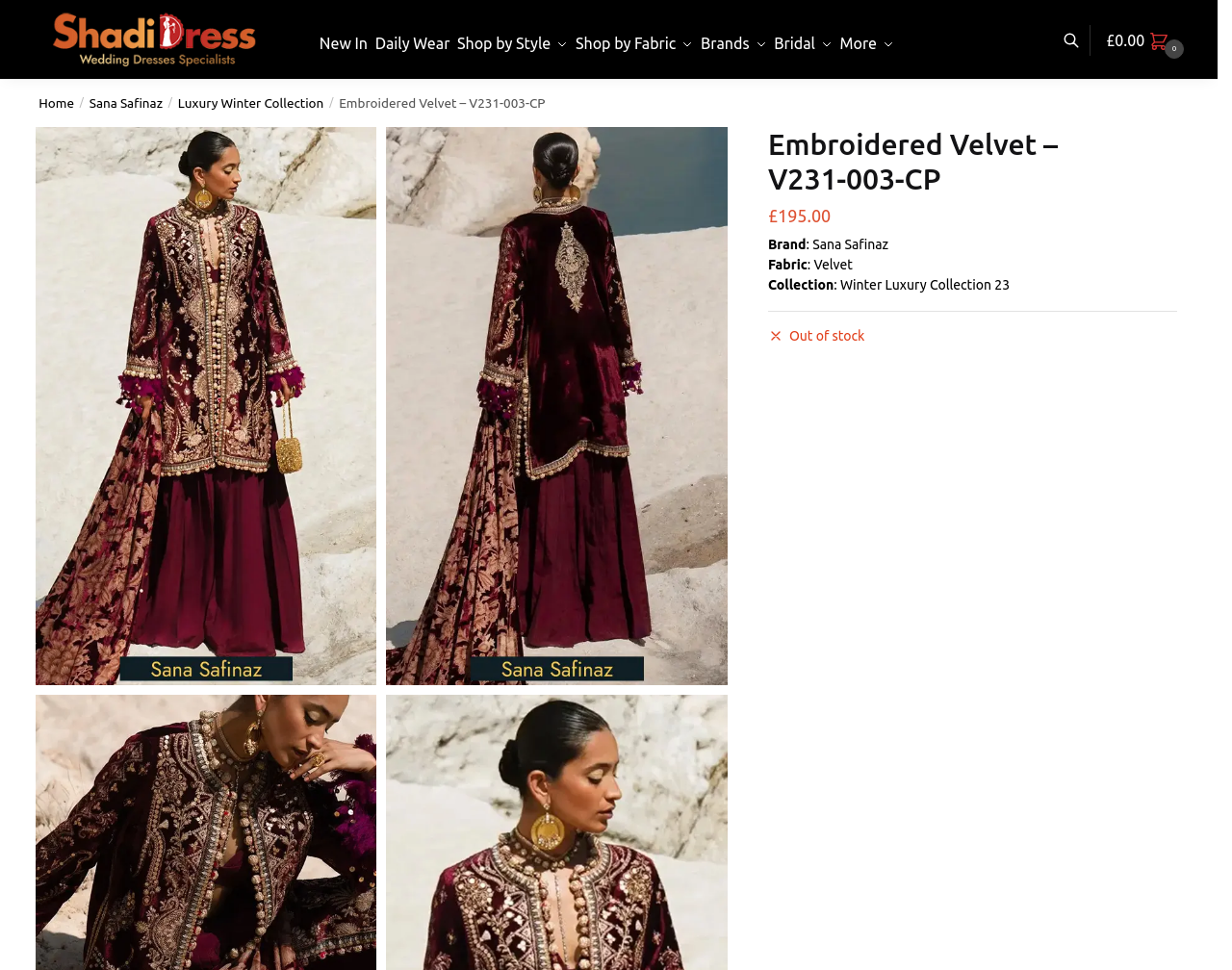Find and provide the bounding box coordinates for the UI element described here: "Daily Wear". The coordinates should be given as four float numbers between 0 and 1: [left, top, right, bottom].

[0.279, 0.0, 0.354, 0.082]